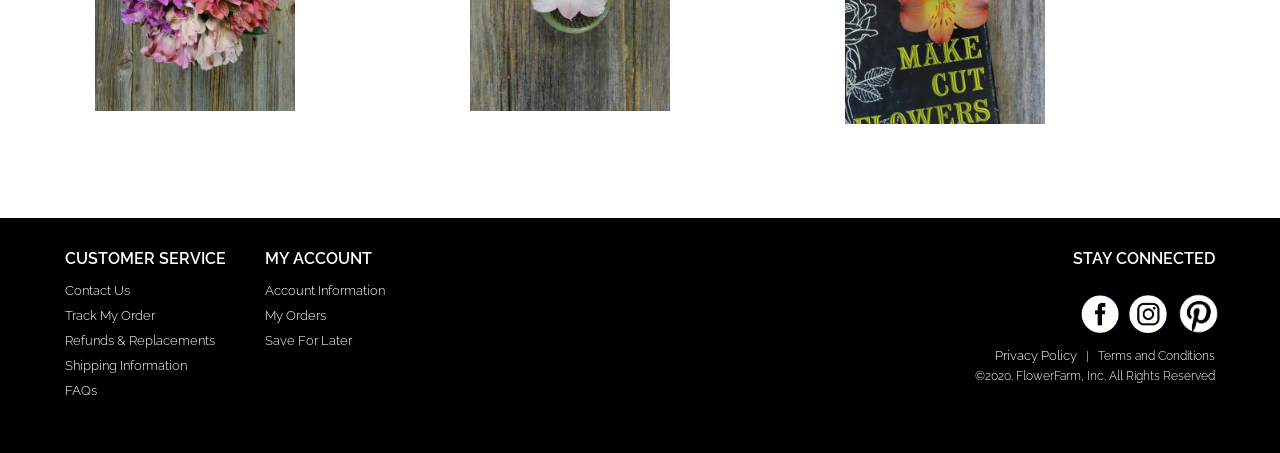Respond concisely with one word or phrase to the following query:
What is the year mentioned in the copyright information?

2020